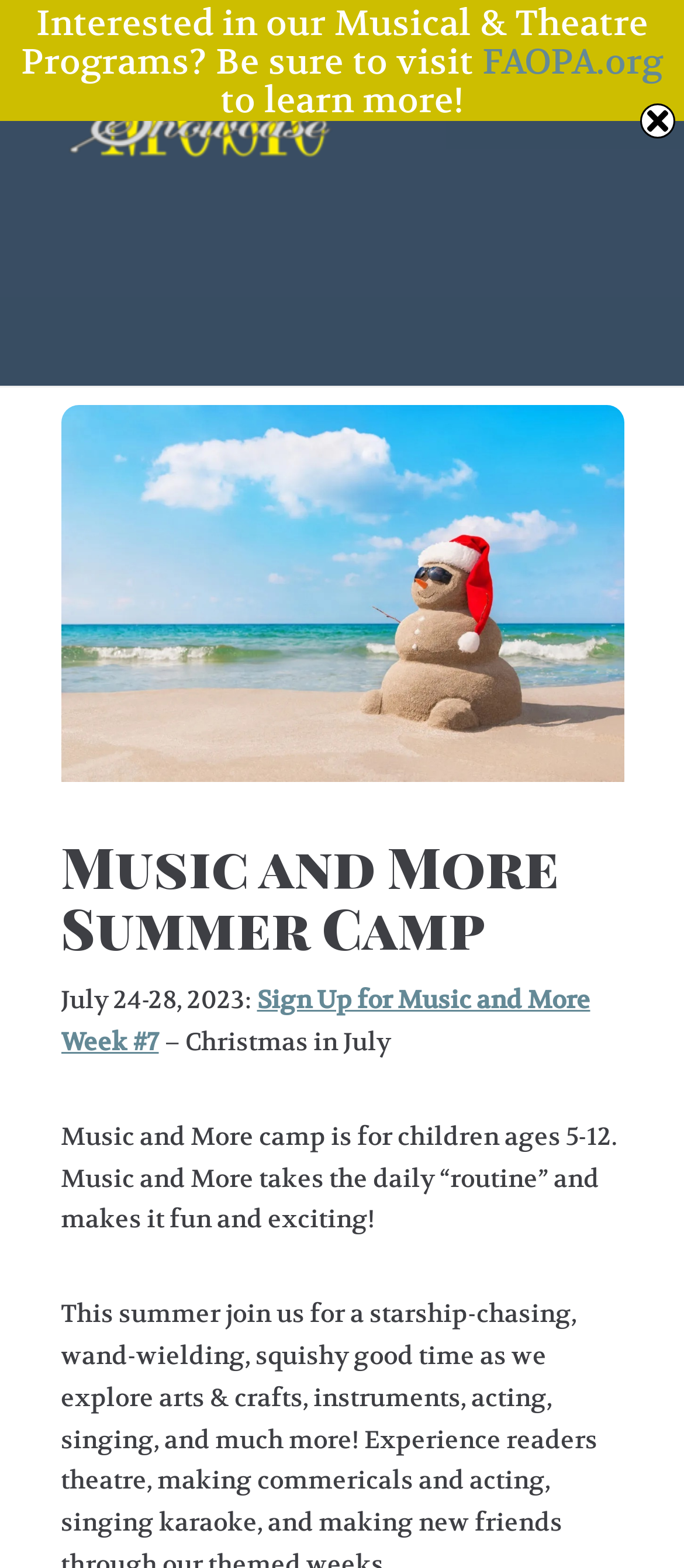What is the date range for the Music and More Summer Camp?
Refer to the image and provide a thorough answer to the question.

I found this information by looking at the text 'July 24-28, 2023:' which is located below the heading 'Music and More Summer Camp'.